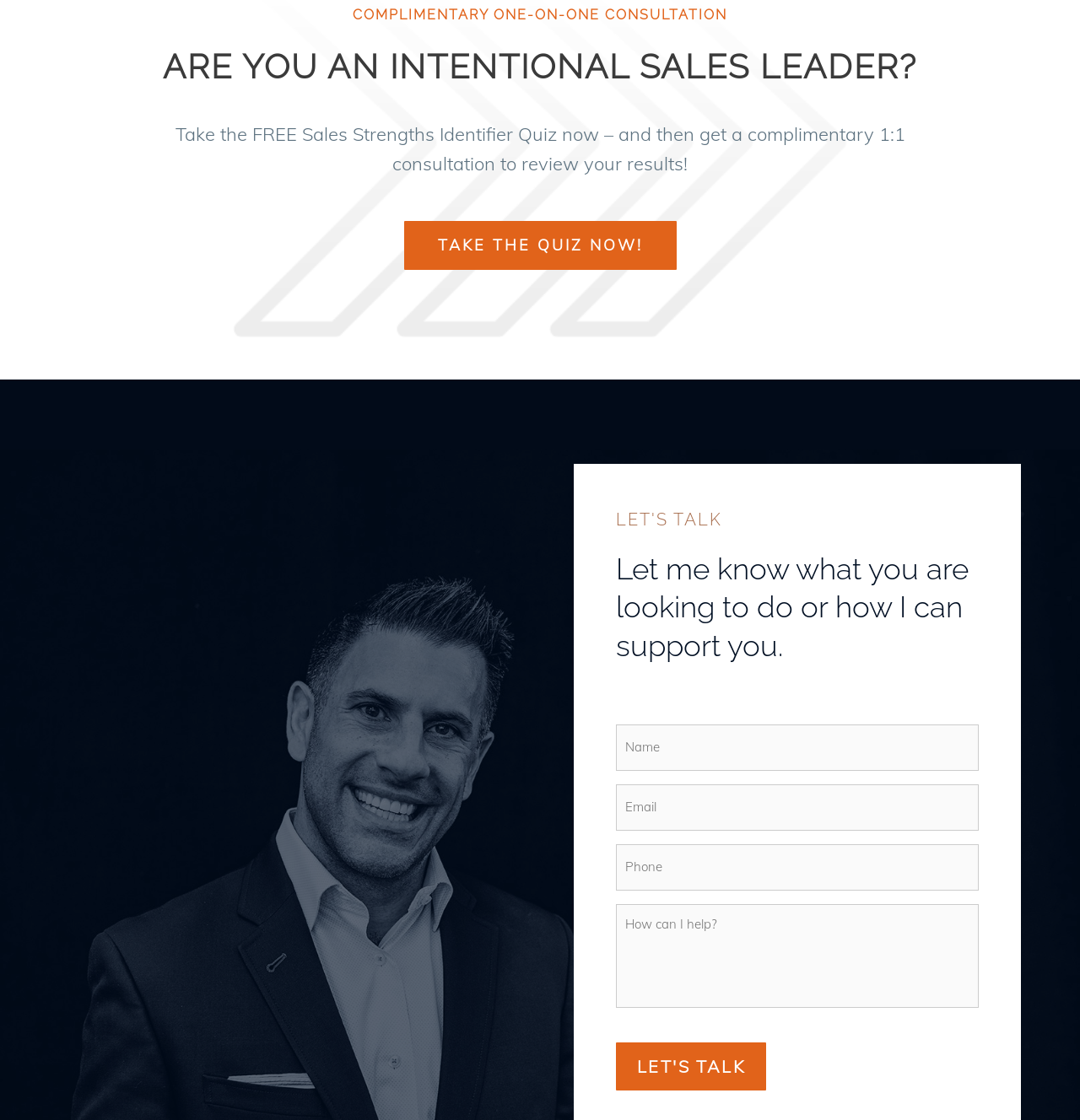What is required to submit the 'Let's Talk' form?
Answer the question with as much detail as you can, using the image as a reference.

The form has four input fields: Name, Email, Phone, and 'How can I help you?'. The asterisk symbol next to Name, Email, and 'How can I help you?' indicates that these fields are required to submit the form, while Phone is optional.